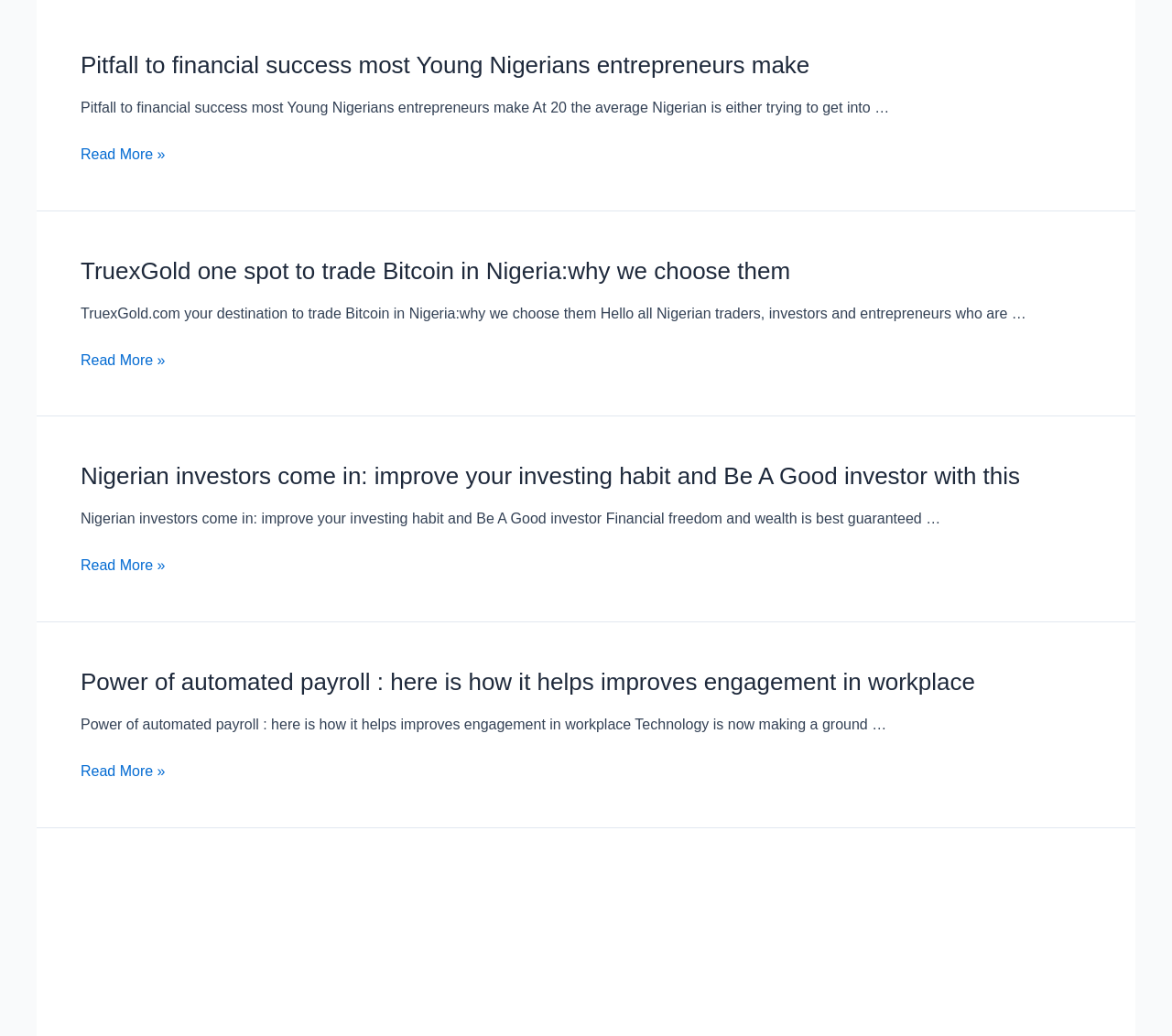Given the description of the UI element: "alt="See Nigerian police recruitment"", predict the bounding box coordinates in the form of [left, top, right, bottom], with each value being a float between 0 and 1.

[0.069, 0.907, 0.303, 0.922]